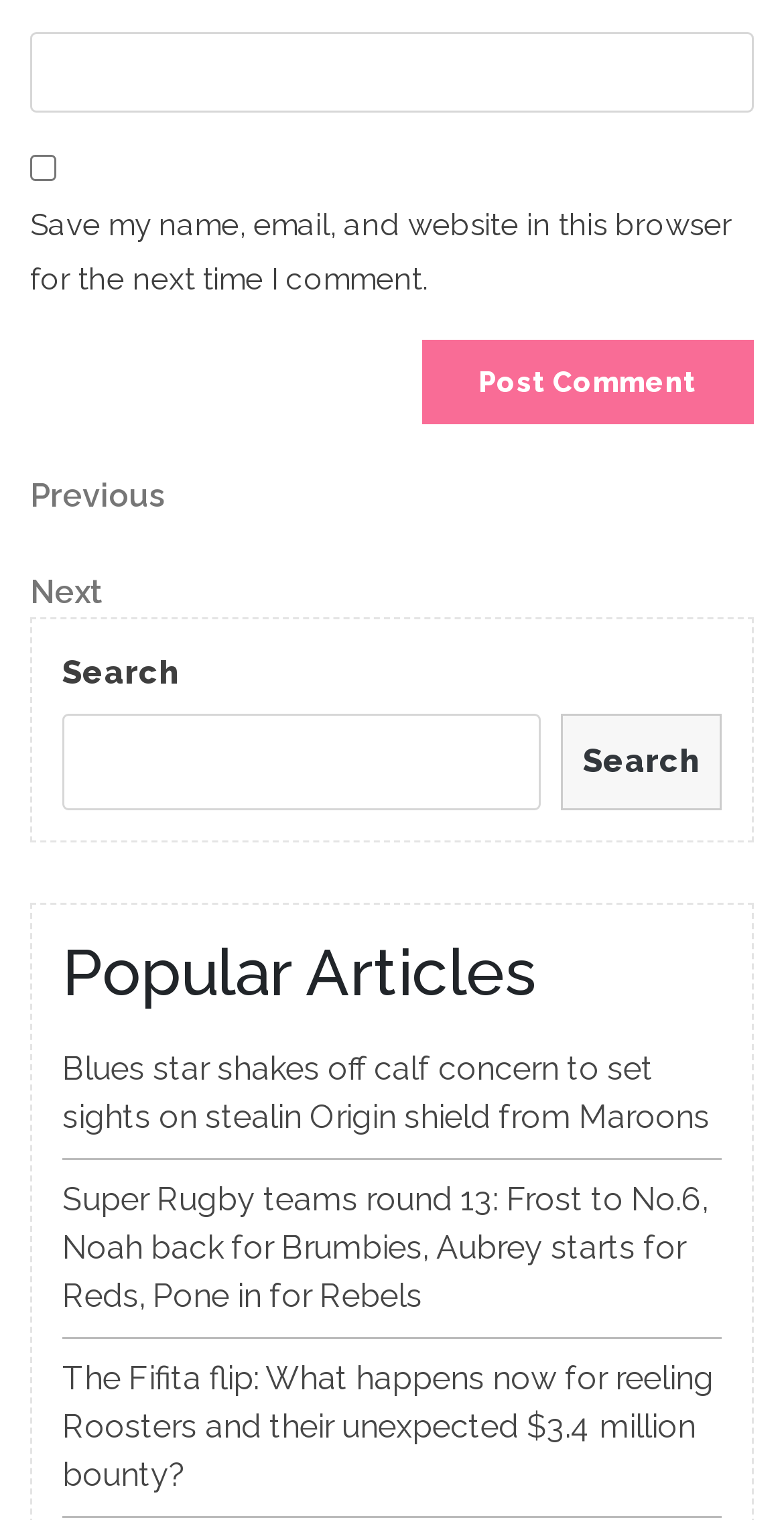Please identify the coordinates of the bounding box that should be clicked to fulfill this instruction: "Install the Language Translate Geolocation app".

None